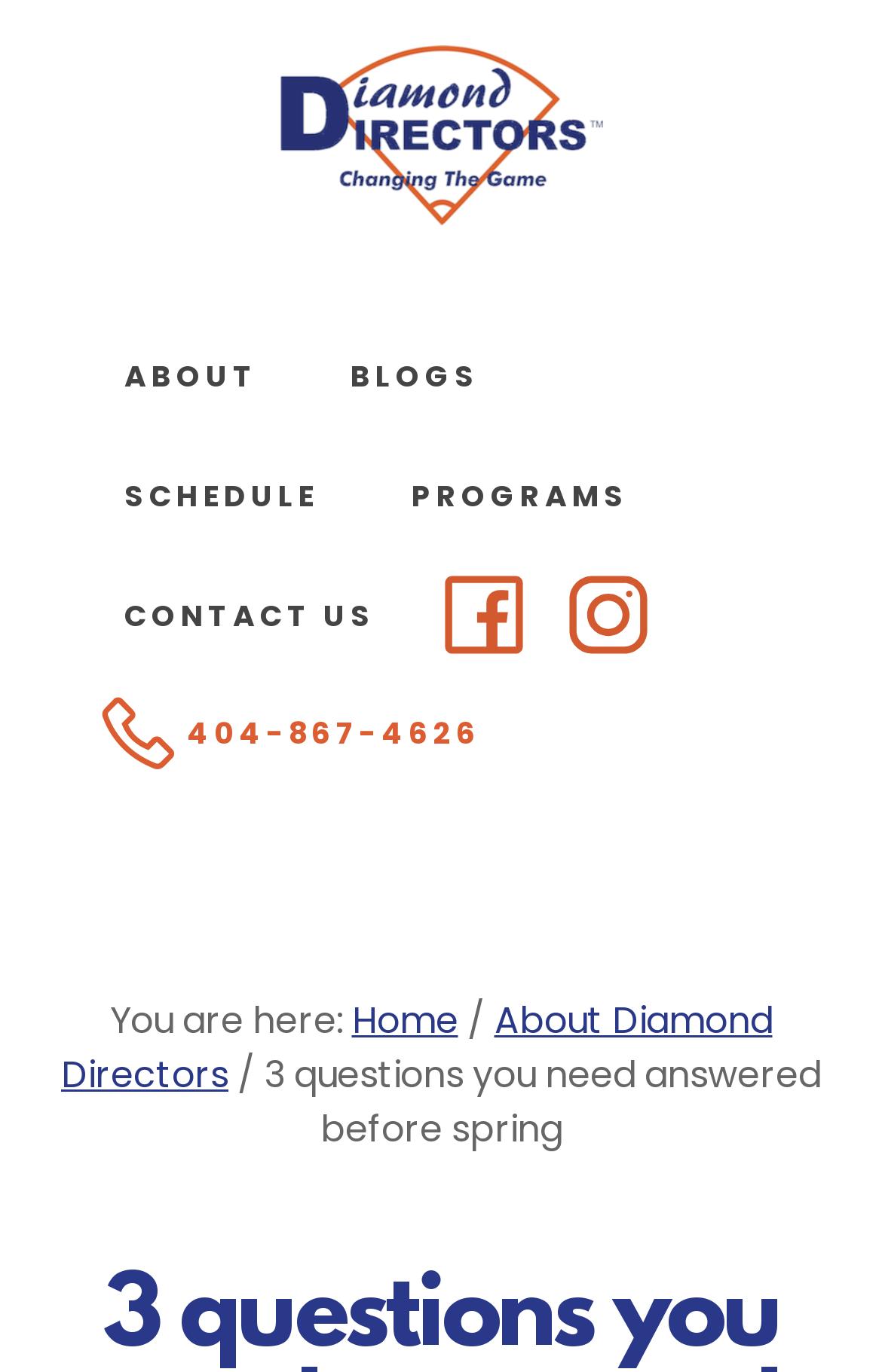Please identify the bounding box coordinates of the area that needs to be clicked to follow this instruction: "visit diamond directors".

[0.115, 0.033, 0.885, 0.165]